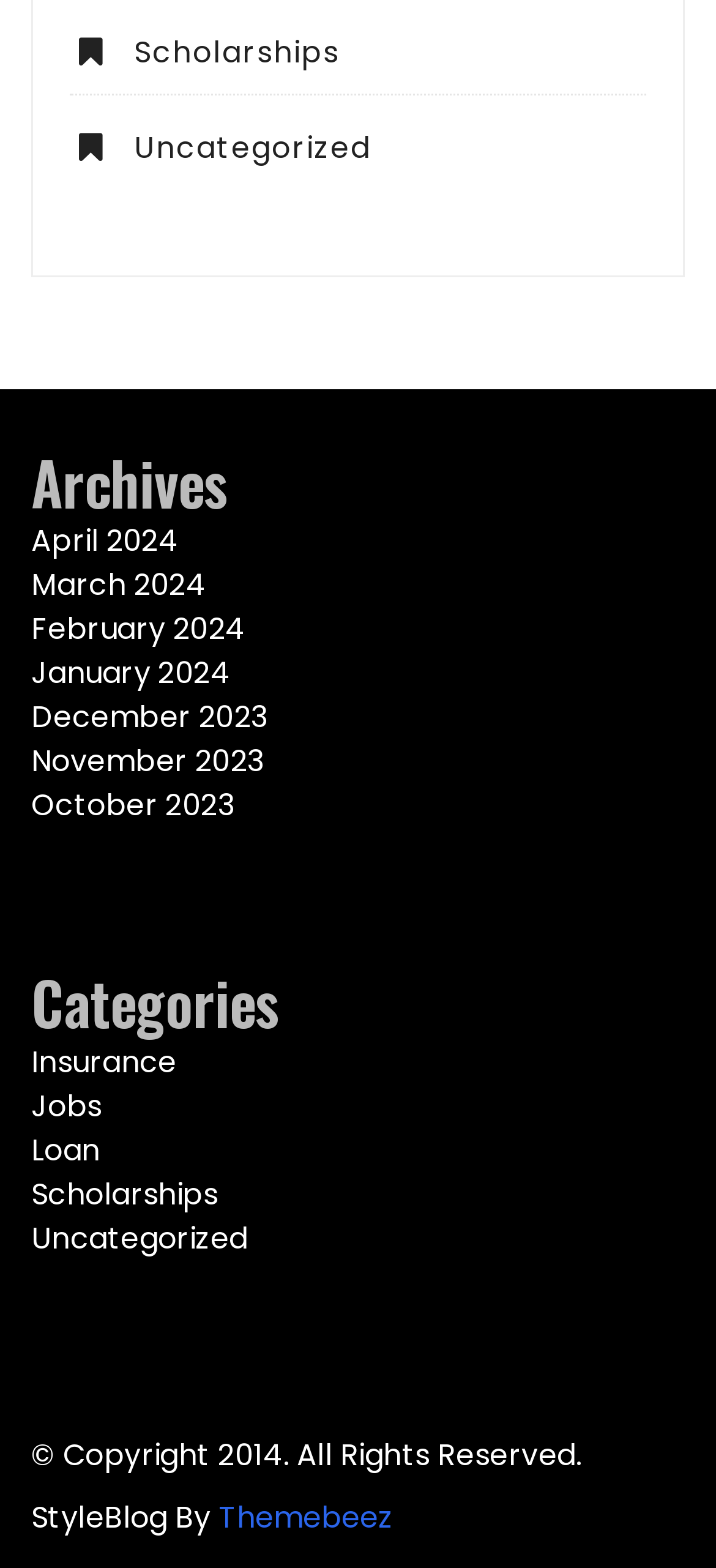Using the element description provided, determine the bounding box coordinates in the format (top-left x, top-left y, bottom-right x, bottom-right y). Ensure that all values are floating point numbers between 0 and 1. Element description: Insurance

[0.043, 0.664, 0.247, 0.691]